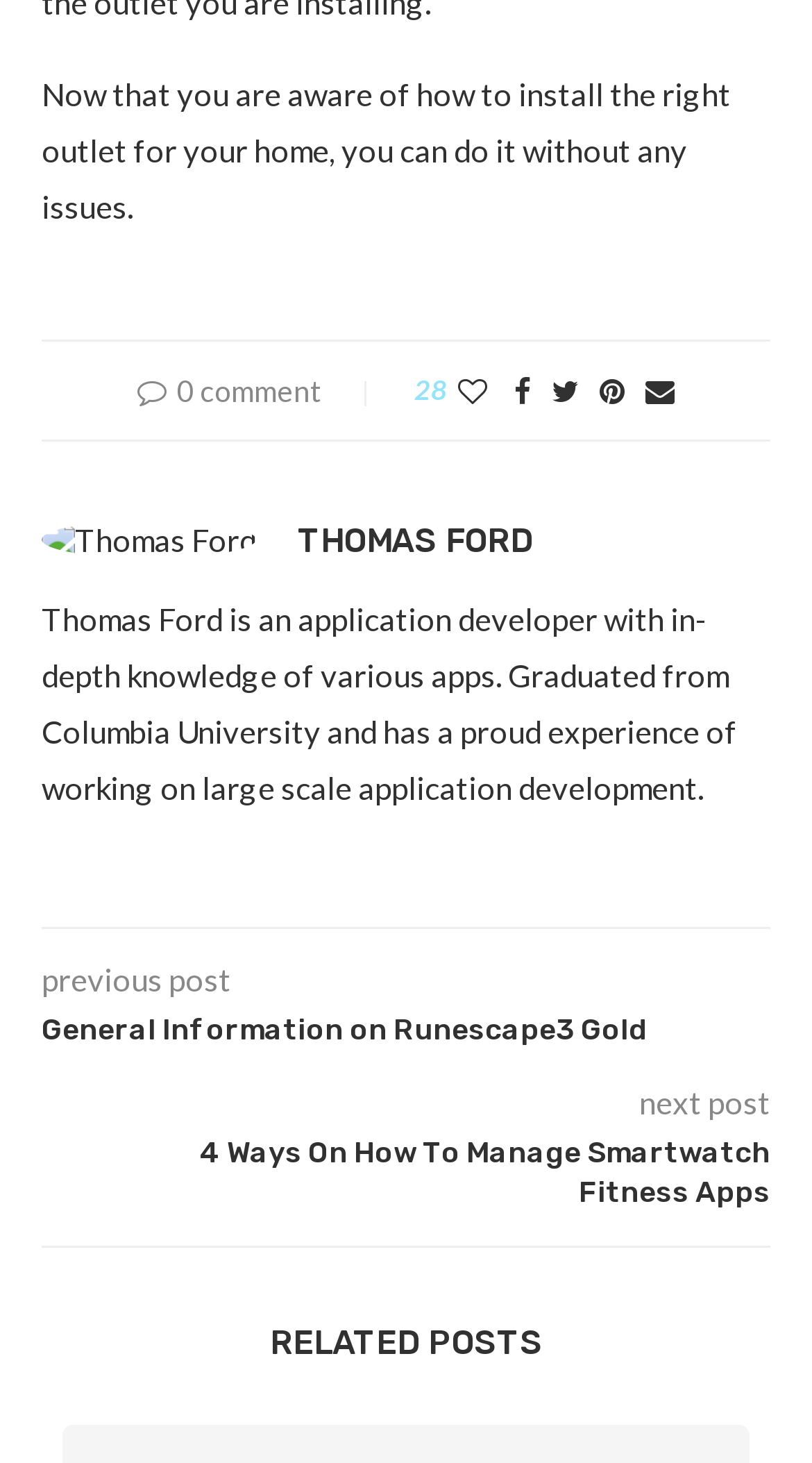Find the bounding box coordinates of the clickable area that will achieve the following instruction: "Read the next post".

[0.787, 0.74, 0.949, 0.766]